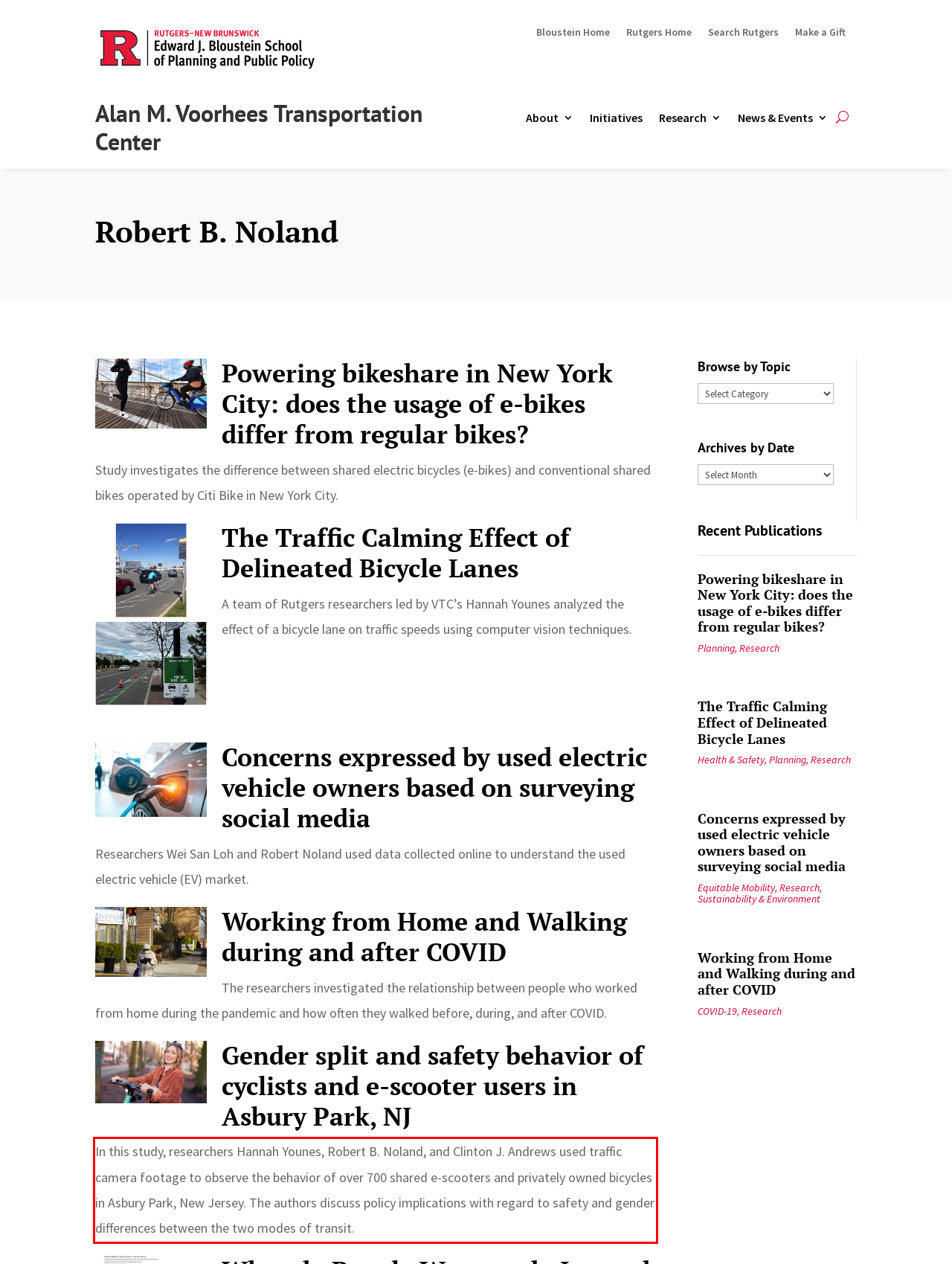Please identify the text within the red rectangular bounding box in the provided webpage screenshot.

In this study, researchers Hannah Younes, Robert B. Noland, and Clinton J. Andrews used traffic camera footage to observe the behavior of over 700 shared e-scooters and privately owned bicycles in Asbury Park, New Jersey. The authors discuss policy implications with regard to safety and gender differences between the two modes of transit.